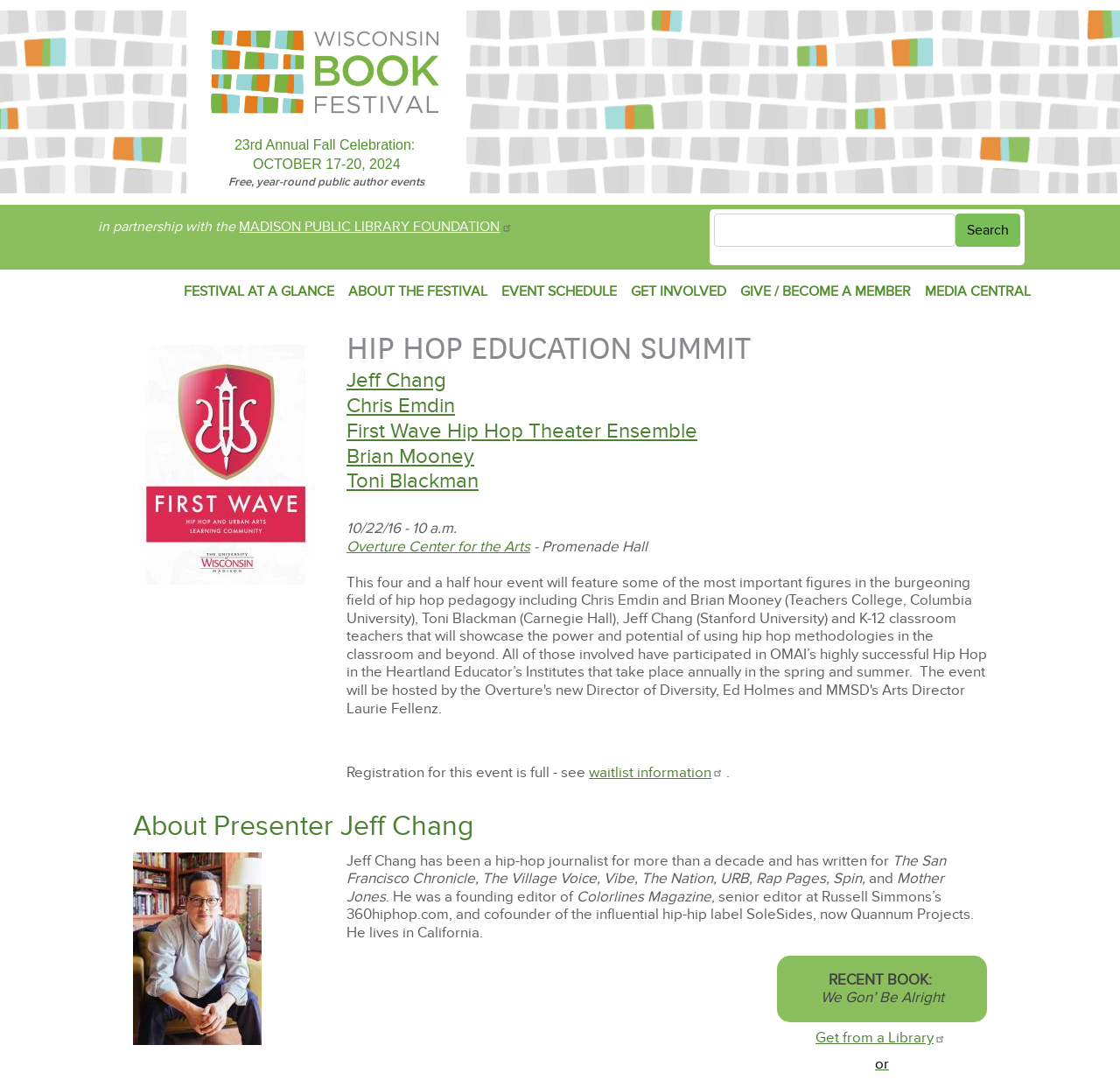What is the name of the festival partner?
Please respond to the question with a detailed and well-explained answer.

I found the answer by looking at the site header section of the webpage, where it says 'in partnership with the' followed by a link to 'MADISON PUBLIC LIBRARY FOUNDATION'.